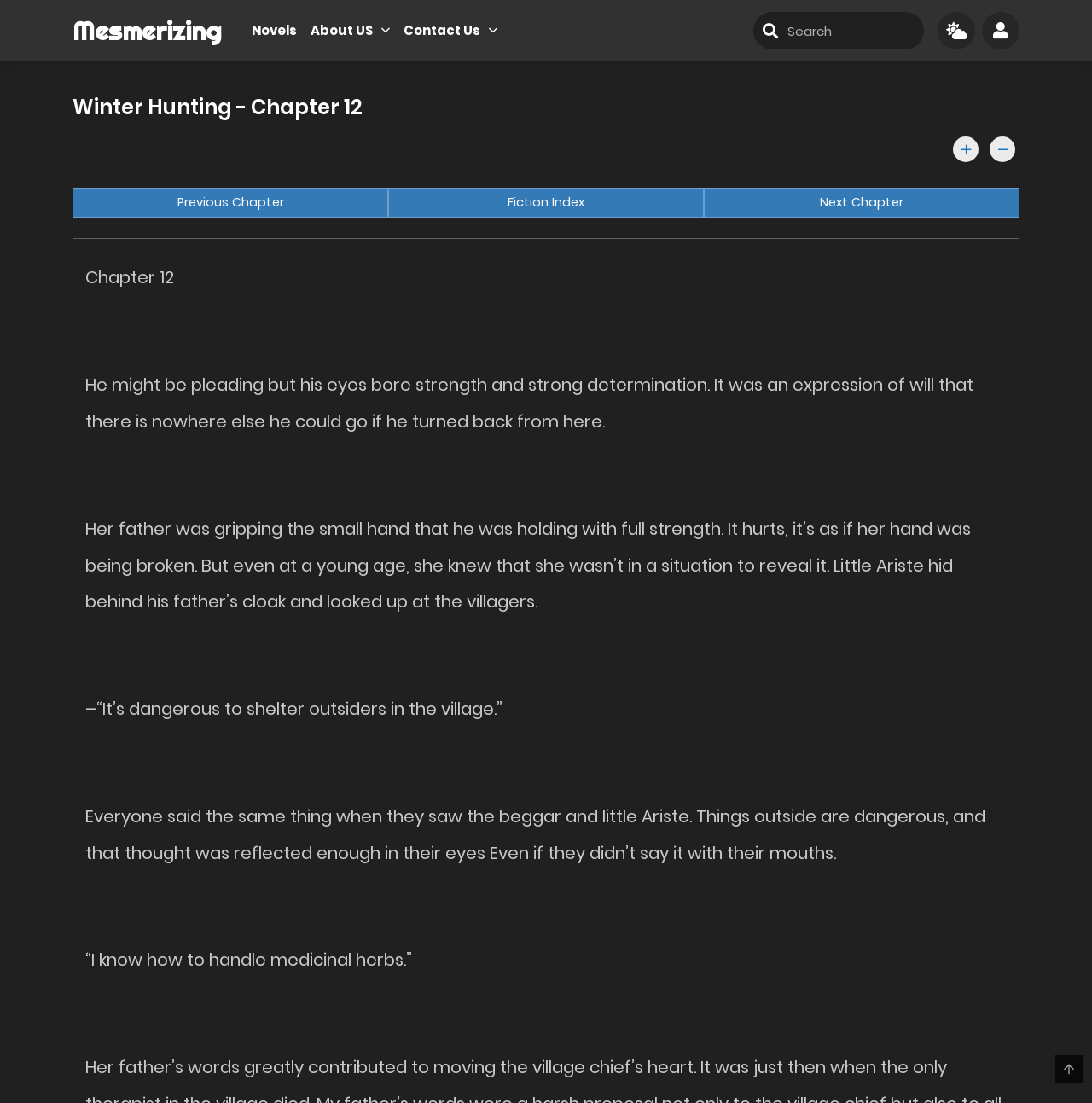Please identify the bounding box coordinates of the element's region that I should click in order to complete the following instruction: "Click on Previous Chapter". The bounding box coordinates consist of four float numbers between 0 and 1, i.e., [left, top, right, bottom].

[0.066, 0.17, 0.355, 0.198]